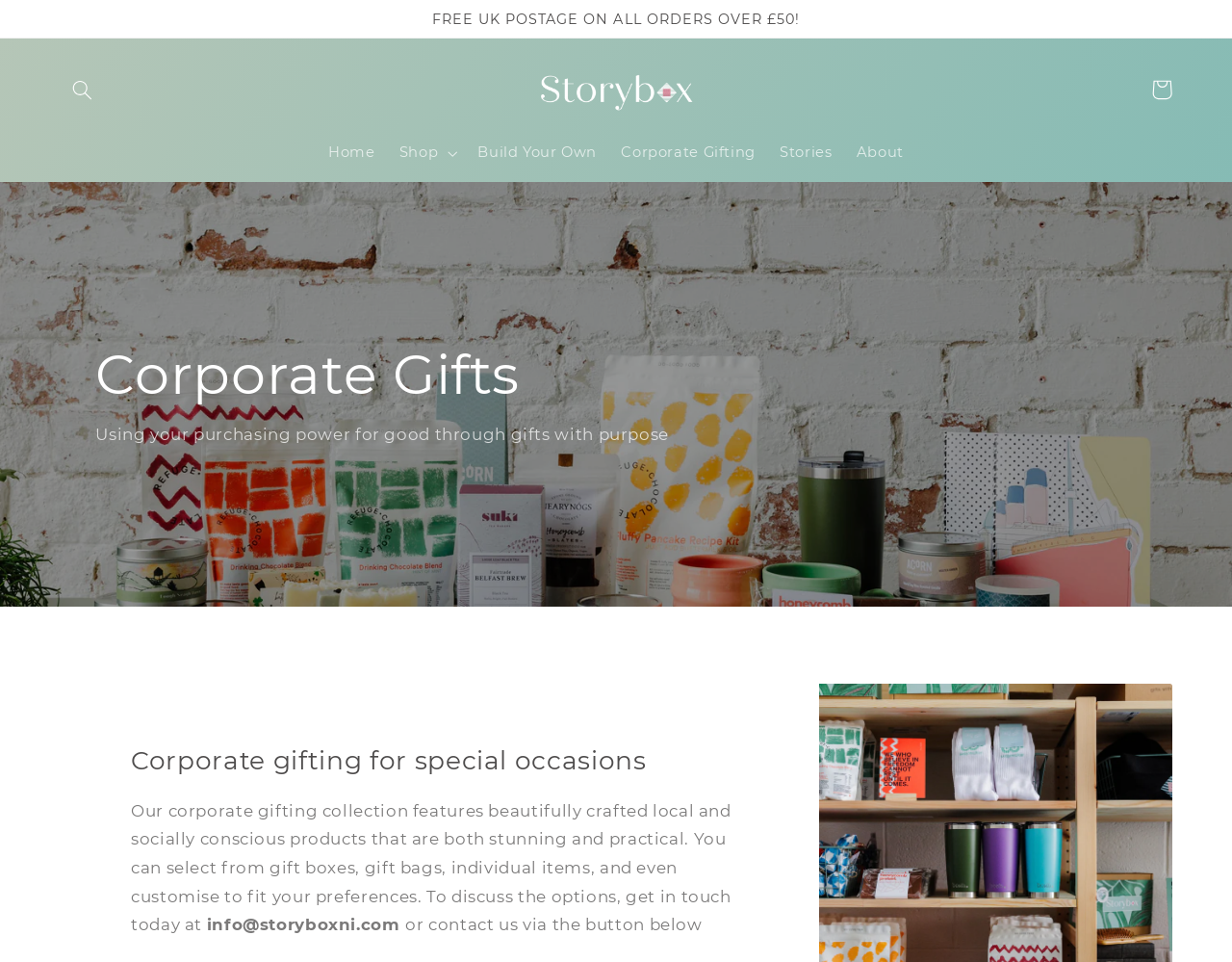Respond to the question below with a single word or phrase:
What is the name of the company?

Storybox NI